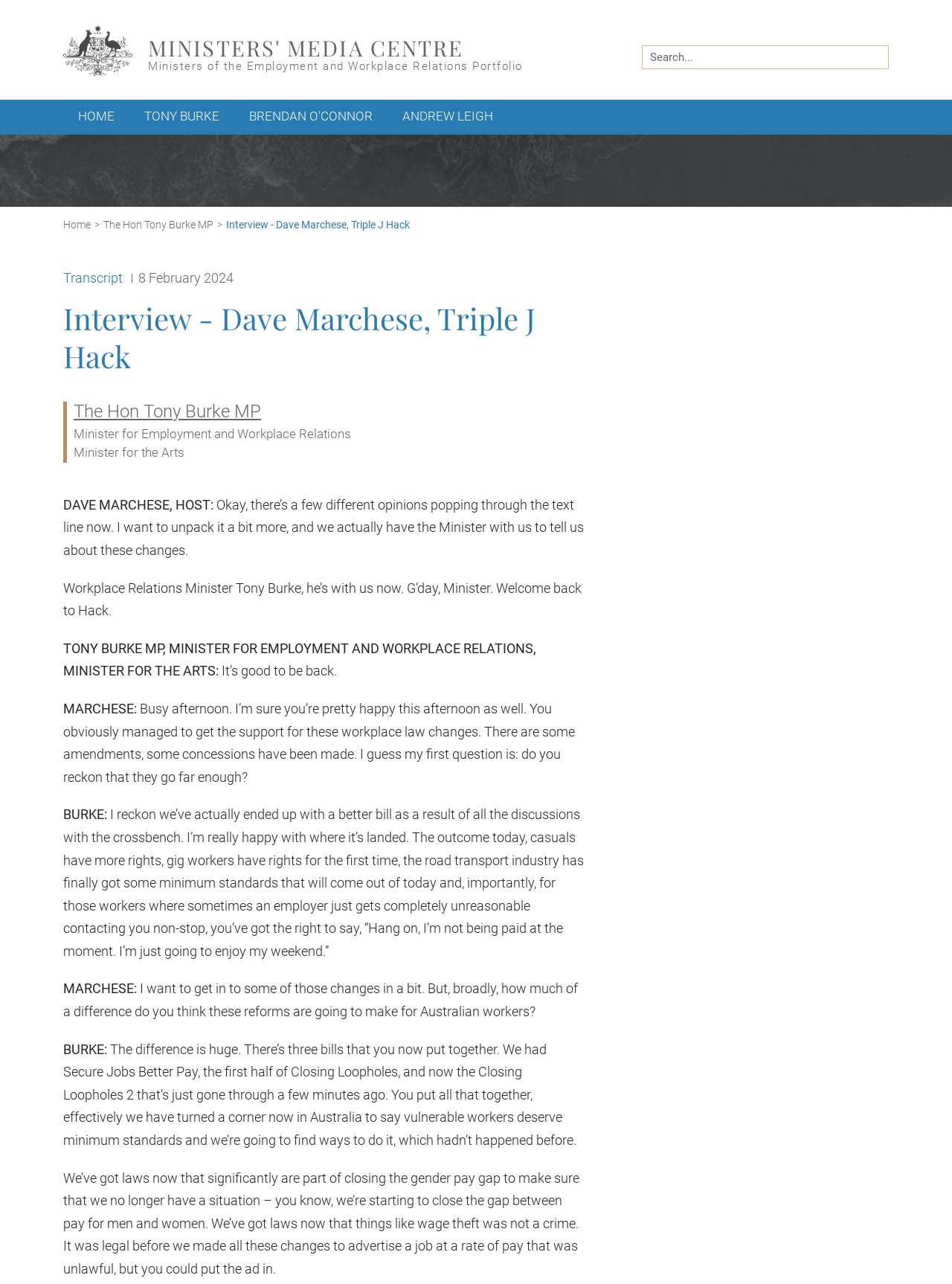Find and provide the bounding box coordinates for the UI element described with: "Brendan O'Connor".

[0.25, 0.078, 0.403, 0.105]